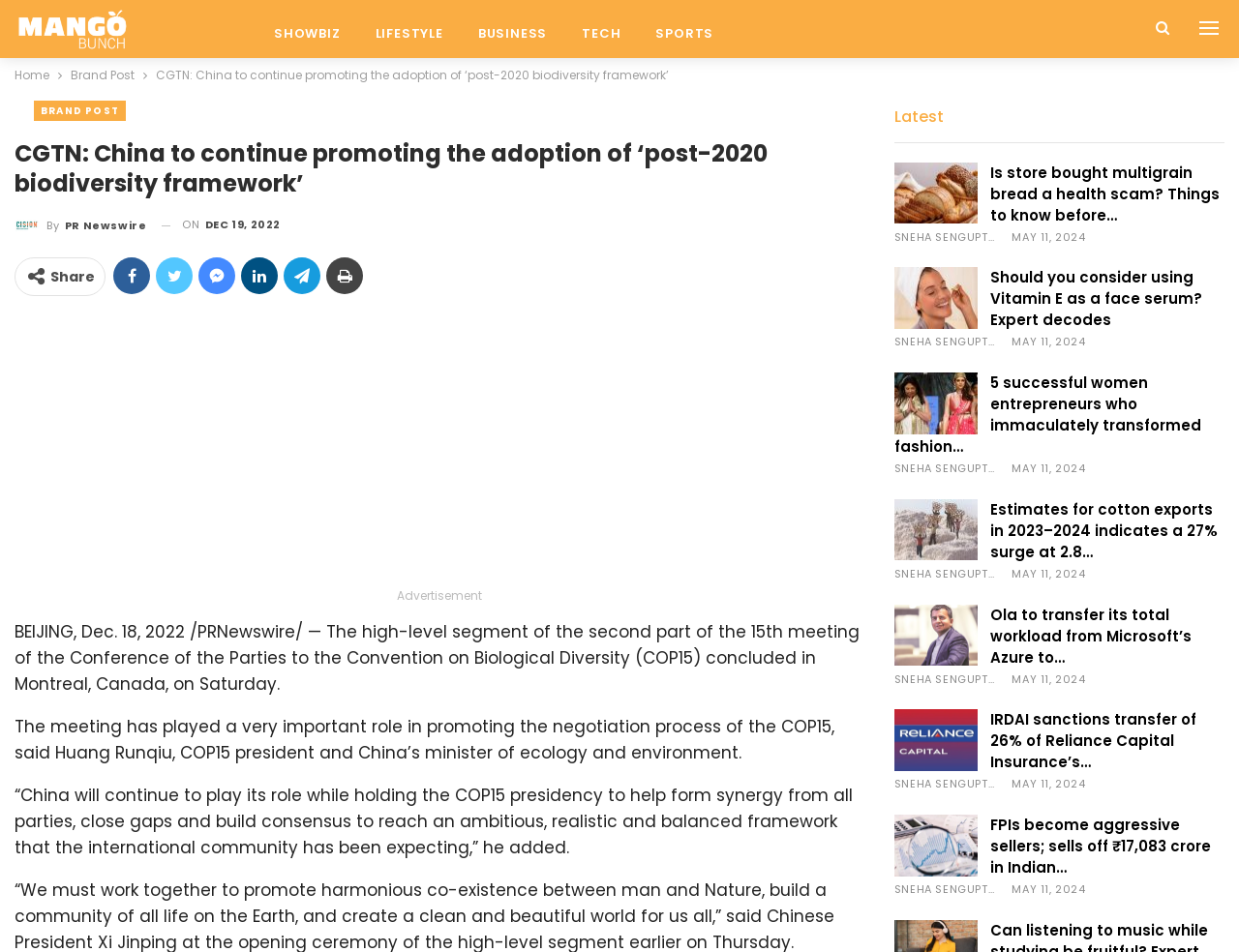Please locate the bounding box coordinates for the element that should be clicked to achieve the following instruction: "Click on the 'LIFESTYLE' link". Ensure the coordinates are given as four float numbers between 0 and 1, i.e., [left, top, right, bottom].

[0.289, 0.0, 0.372, 0.061]